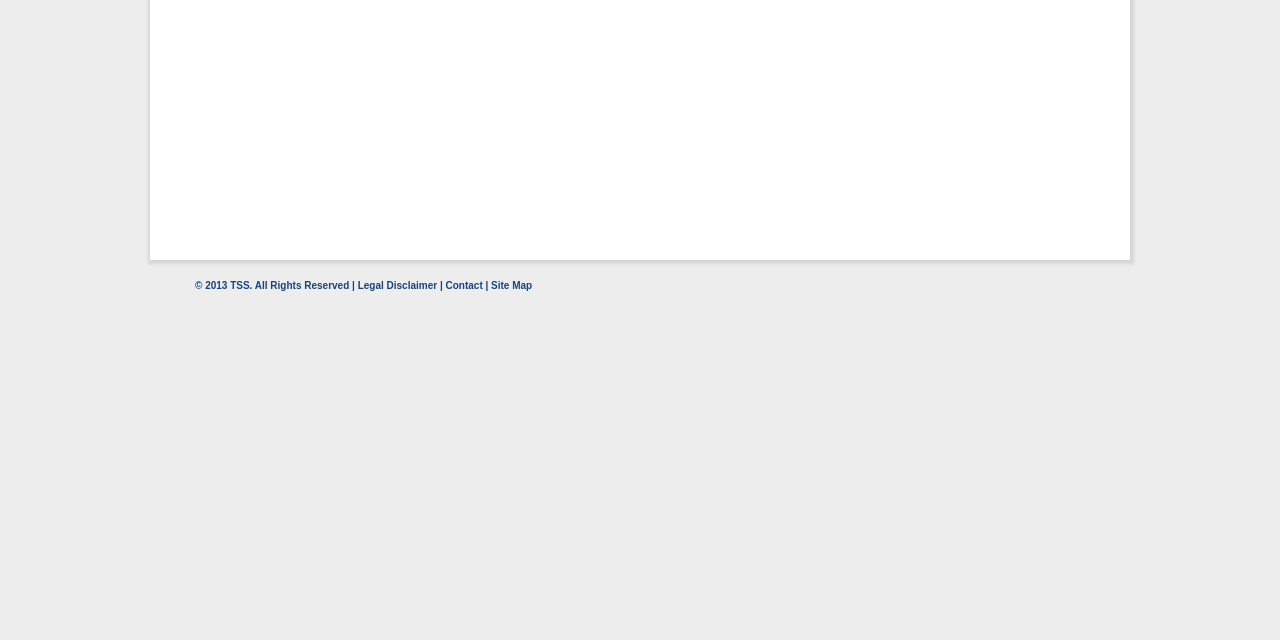From the element description: "Site Map", extract the bounding box coordinates of the UI element. The coordinates should be expressed as four float numbers between 0 and 1, in the order [left, top, right, bottom].

[0.384, 0.438, 0.416, 0.455]